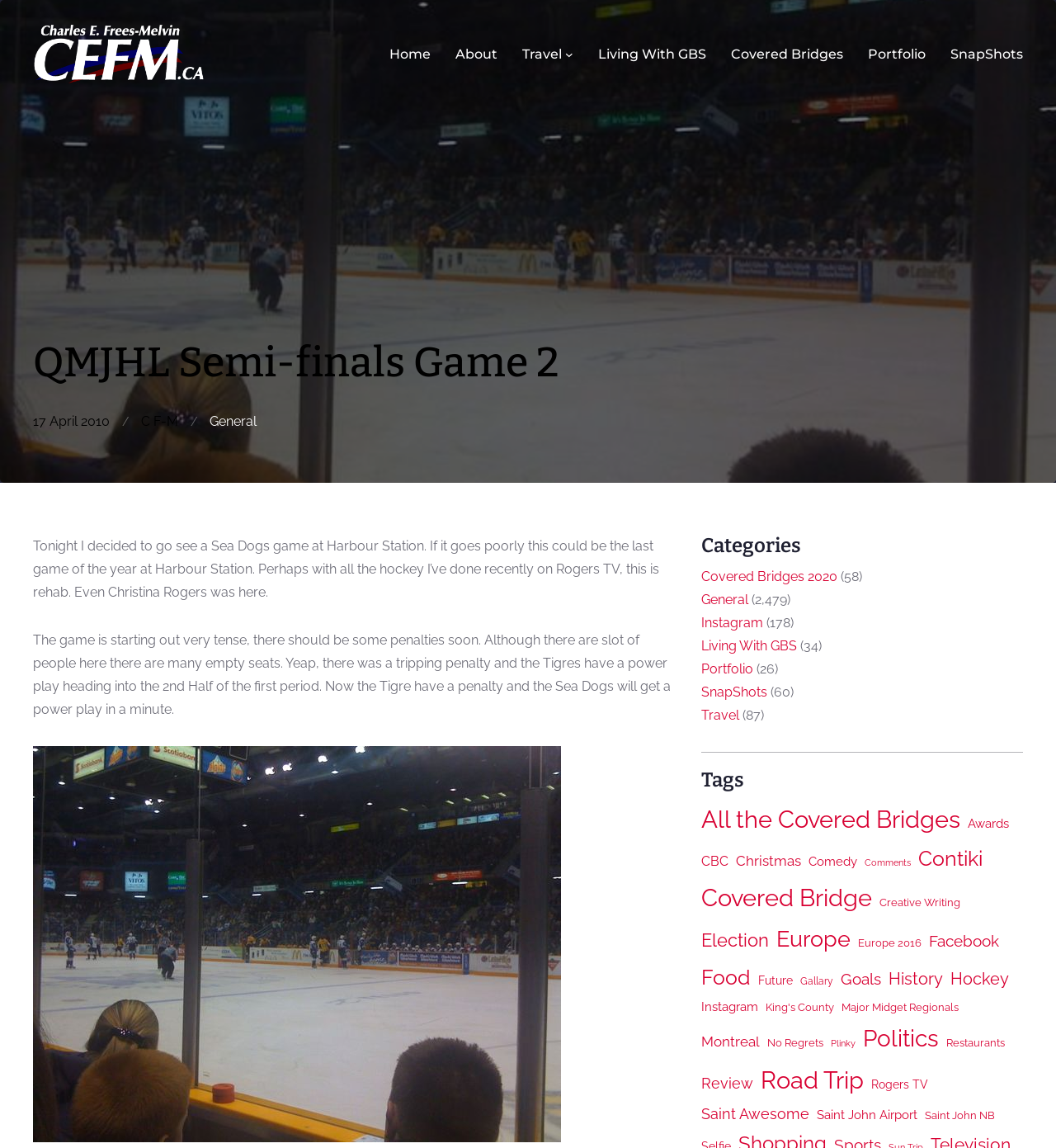Determine the bounding box coordinates of the clickable region to carry out the instruction: "Click the 'Living With GBS' link".

[0.566, 0.037, 0.669, 0.057]